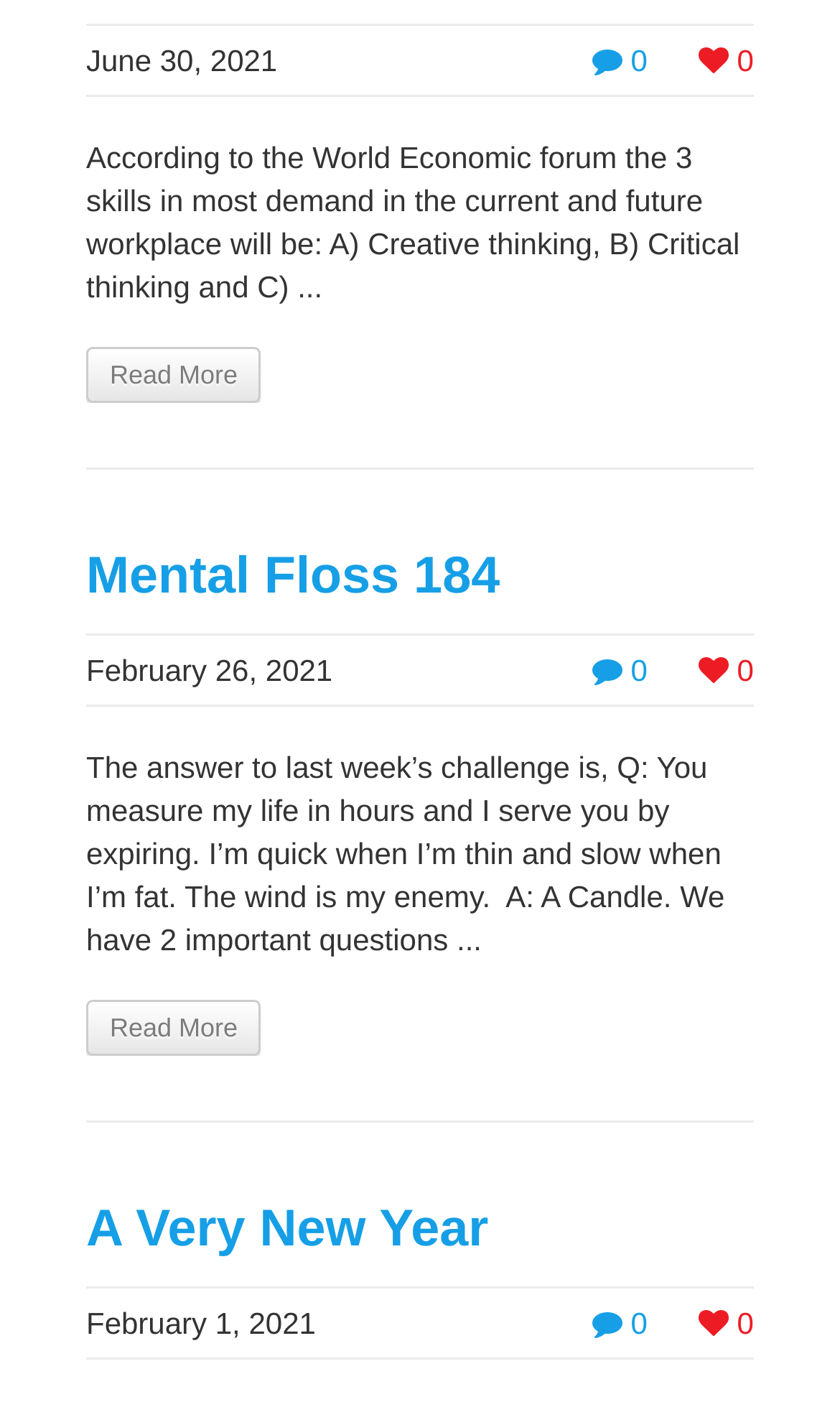Please determine the bounding box coordinates of the area that needs to be clicked to complete this task: 'View the article from June 30, 2021'. The coordinates must be four float numbers between 0 and 1, formatted as [left, top, right, bottom].

[0.103, 0.03, 0.33, 0.054]